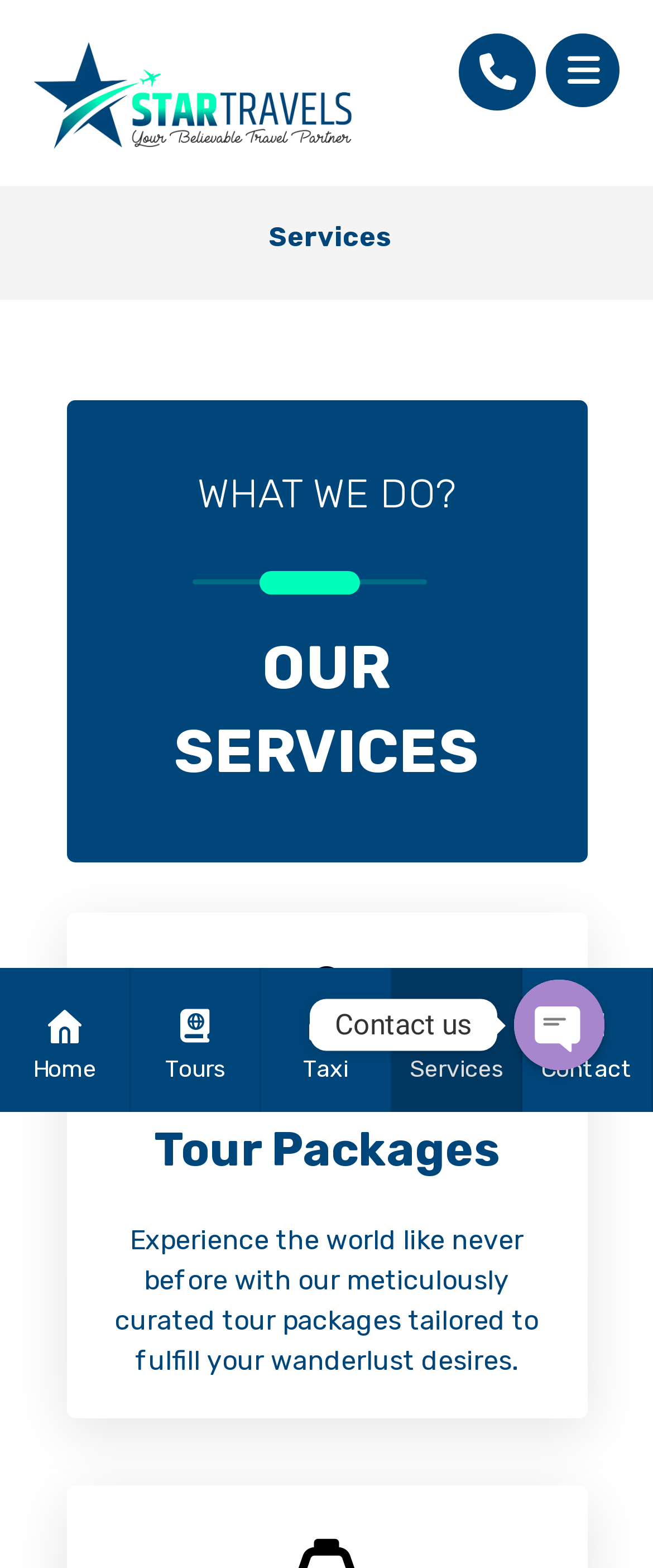Summarize the webpage comprehensively, mentioning all visible components.

This webpage is about Star Travels Ujjain Services, offering tailored solutions for unforgettable journeys. At the top, there is a logo of Star Travels Ujjain, which is an image linked to the website's homepage. Next to the logo, there is a link to another webpage. 

Below the logo, there is a heading that reads "Services". Under this heading, there is a section that describes what the company does, with a heading "WHAT WE DO?" and some empty space. 

Further down, there is a section that lists the company's services, with a heading "OUR SERVICES". Below this, there is a link to a webpage about tour packages, which is described as "Experience the world like never before with our meticulously curated tour packages tailored to fulfill your wanderlust desires." The link is accompanied by a heading that reads "Tour Packages".

At the bottom of the page, there is a navigation menu with links to the website's homepage, tours, taxi services, services, and contact page. These links are represented by icons. 

To the right of the navigation menu, there are links to contact the company via phone and WhatsApp, each accompanied by an image of a phone and the WhatsApp logo, respectively. There is also a button to open a chat window and a static text that reads "Contact us".